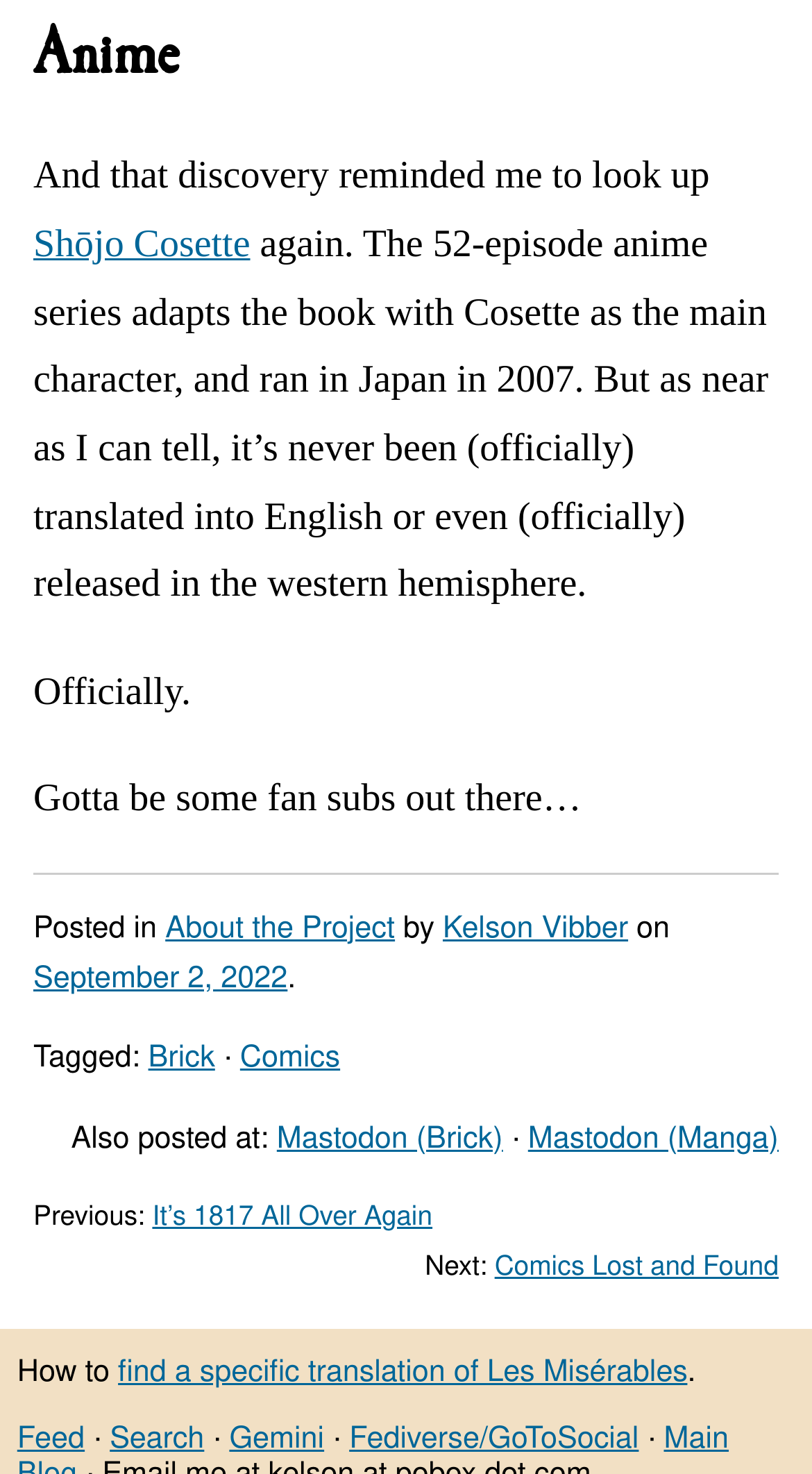Identify the coordinates of the bounding box for the element that must be clicked to accomplish the instruction: "View the post details on September 2, 2022".

[0.041, 0.655, 0.354, 0.675]